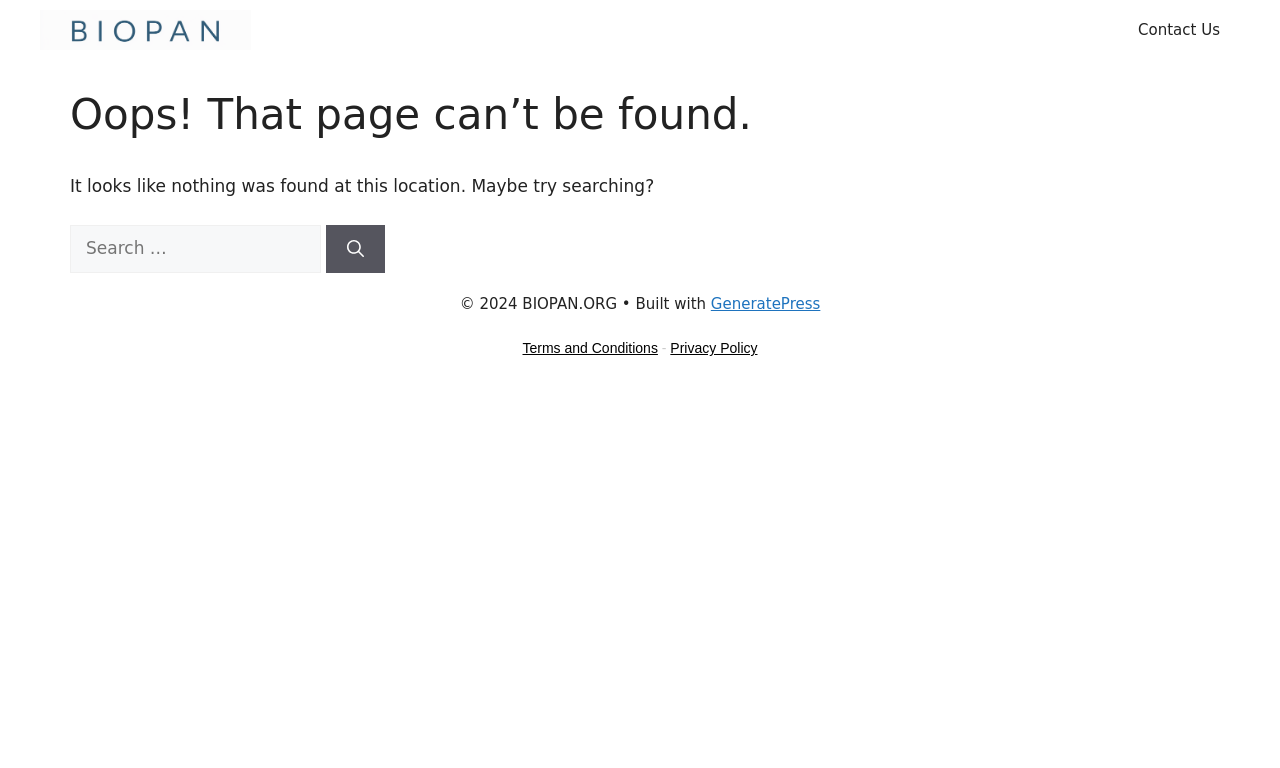What theme is the website built with? Refer to the image and provide a one-word or short phrase answer.

GeneratePress